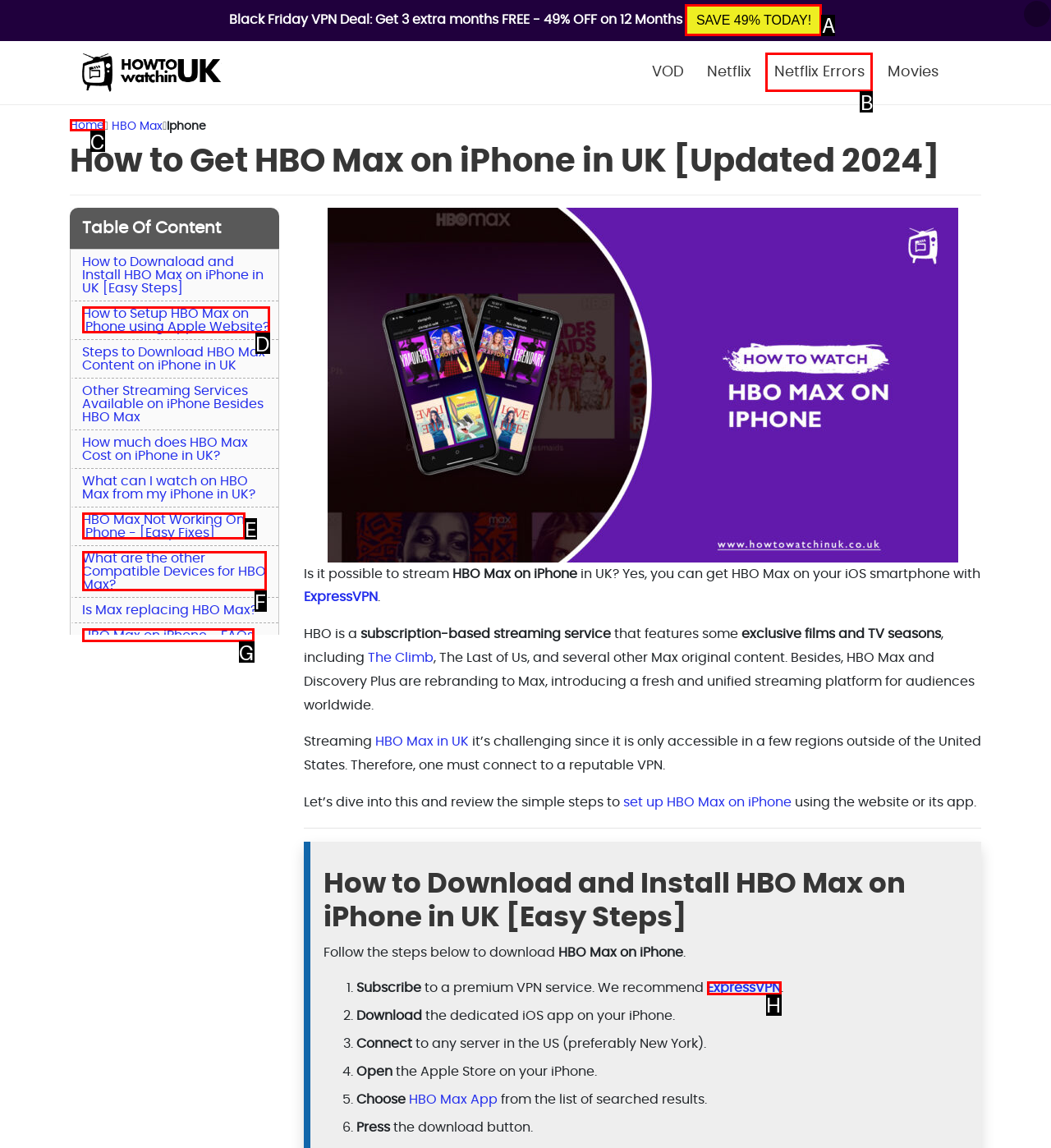Indicate which UI element needs to be clicked to fulfill the task: Get 3 extra months free on ExpressVPN
Answer with the letter of the chosen option from the available choices directly.

A